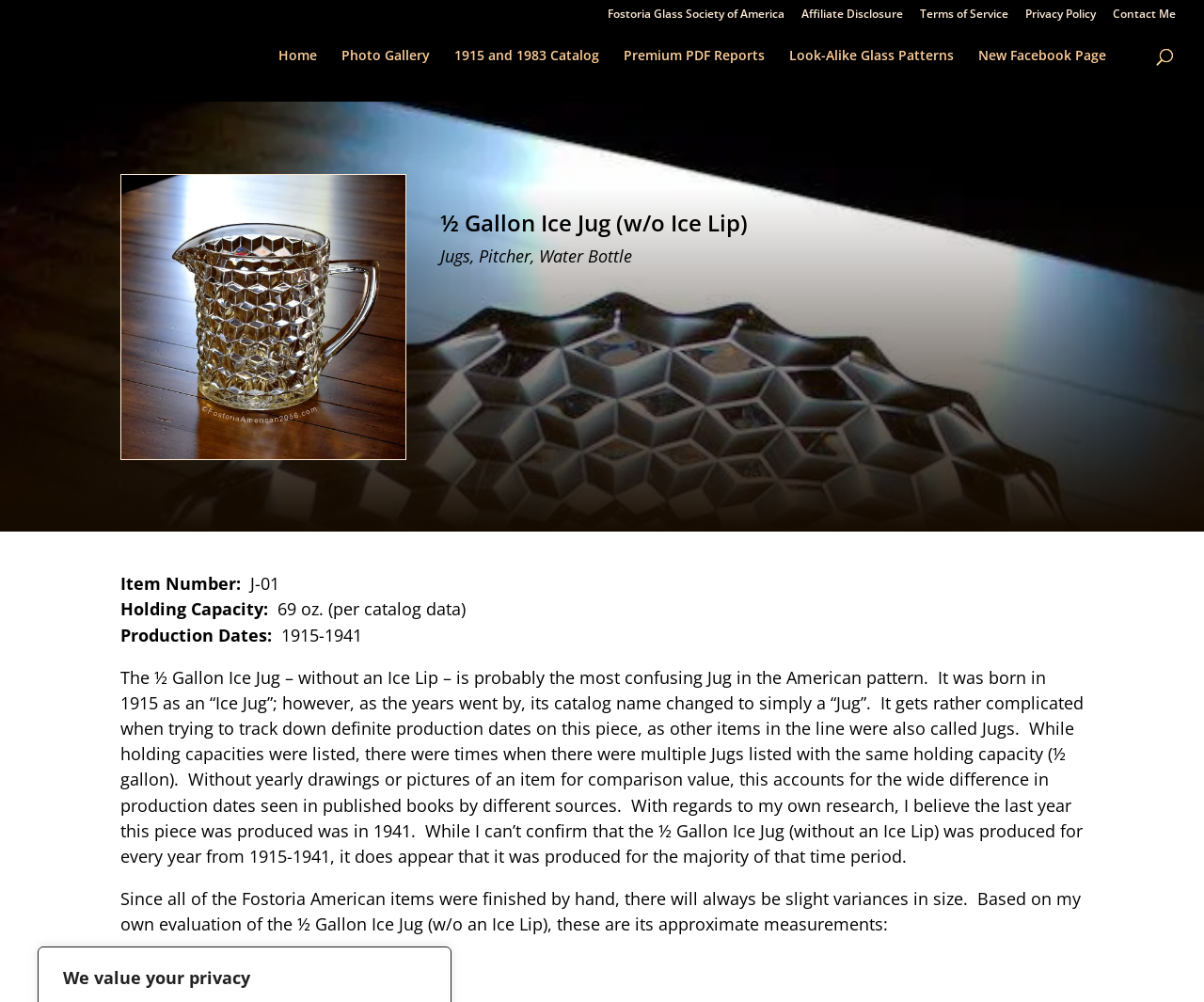Find the UI element described as: "Jugs, Pitcher, Water Bottle" and predict its bounding box coordinates. Ensure the coordinates are four float numbers between 0 and 1, [left, top, right, bottom].

[0.366, 0.244, 0.525, 0.266]